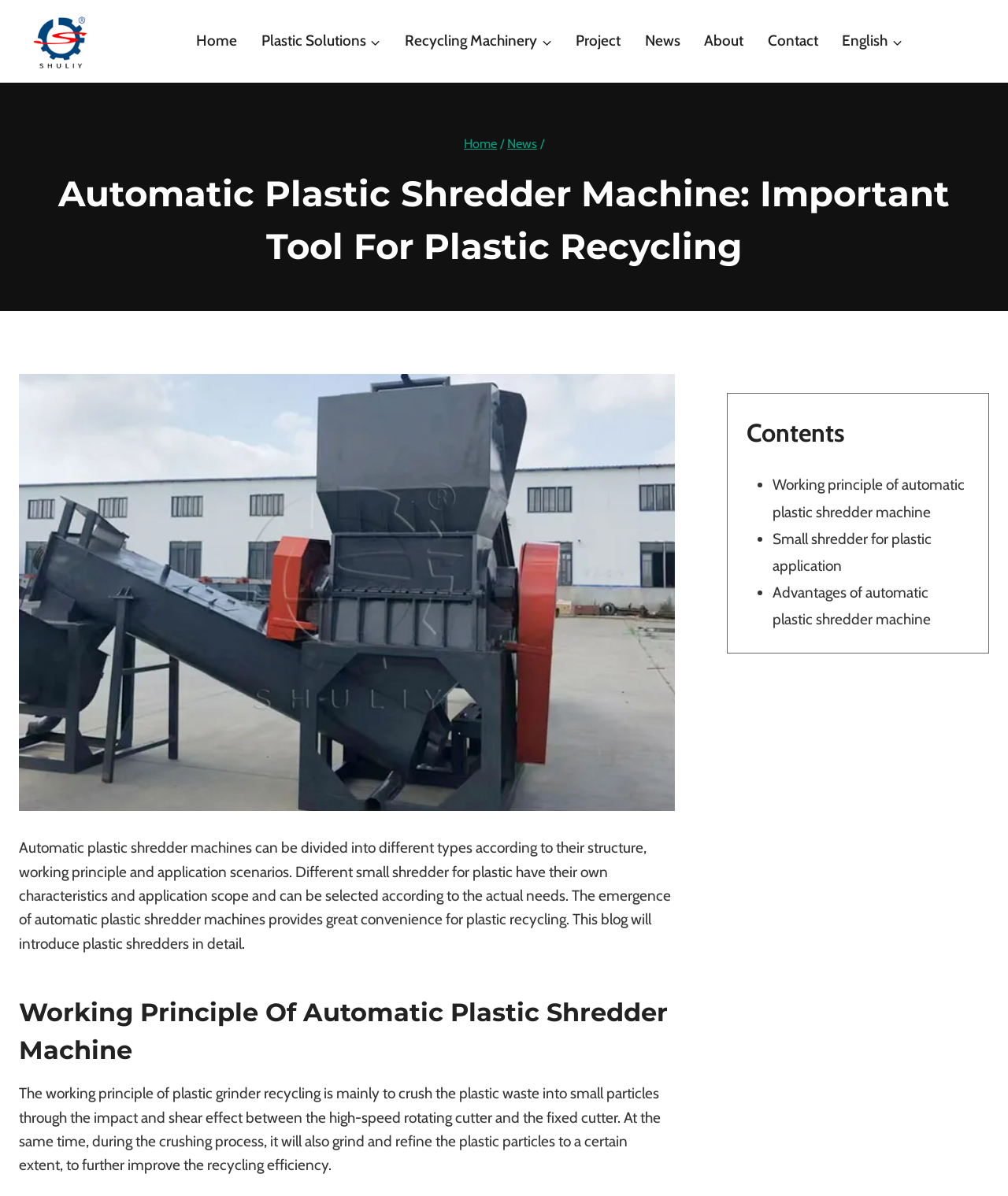What is the purpose of the 'Scroll to top' button? From the image, respond with a single word or brief phrase.

To scroll to the top of the page